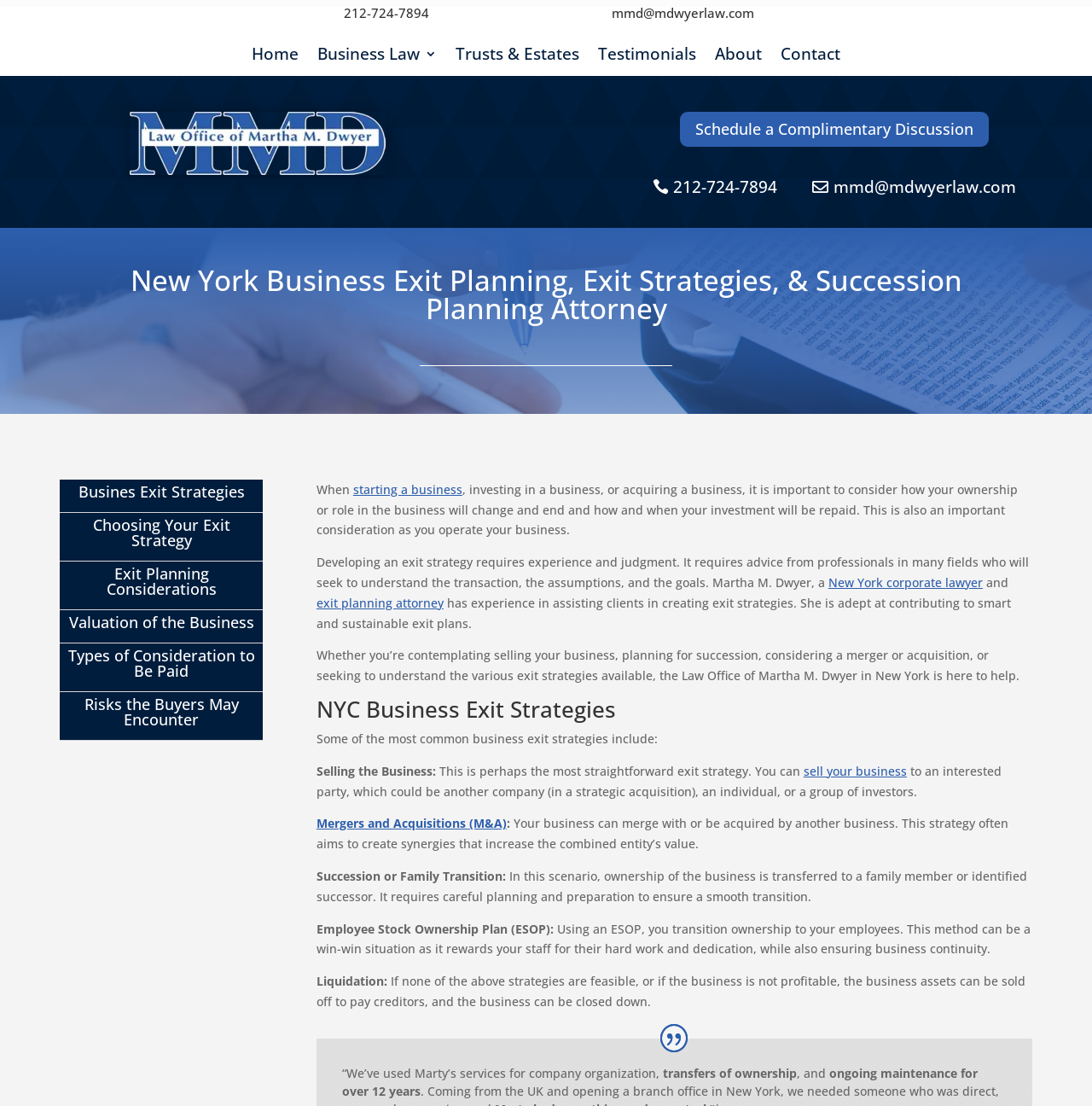Can you specify the bounding box coordinates of the area that needs to be clicked to fulfill the following instruction: "Click the Business Law link"?

[0.291, 0.043, 0.4, 0.06]